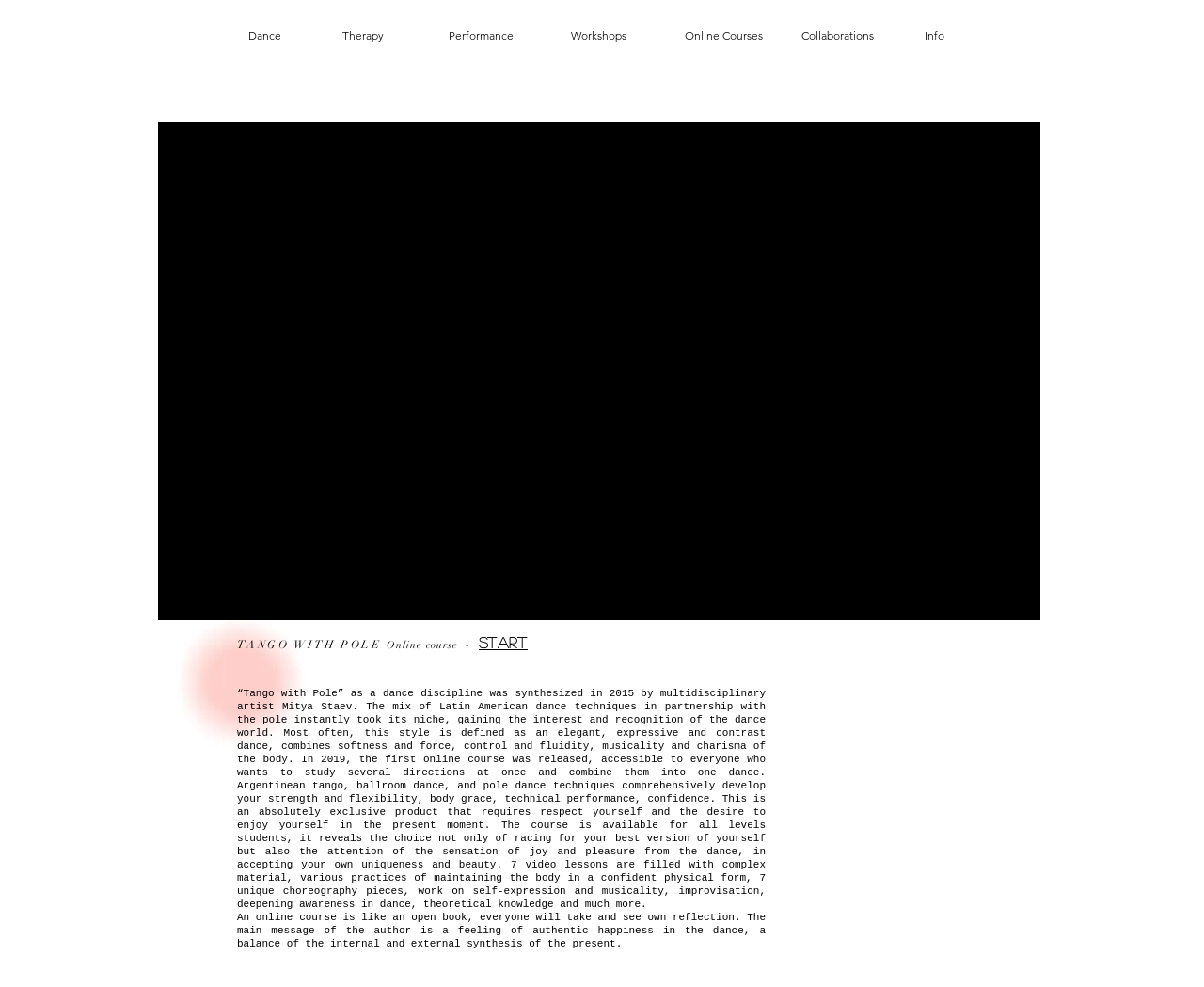What type of dance is Tango with Pole?
Please give a detailed and elaborate explanation in response to the question.

Based on the webpage content, Tango with Pole is a dance discipline that combines Latin American dance techniques with pole dance. The description of the dance style as 'elegant, expressive and contrast dance' and the mention of Argentinean tango and ballroom dance techniques suggest that Tango with Pole is a type of tango dance.